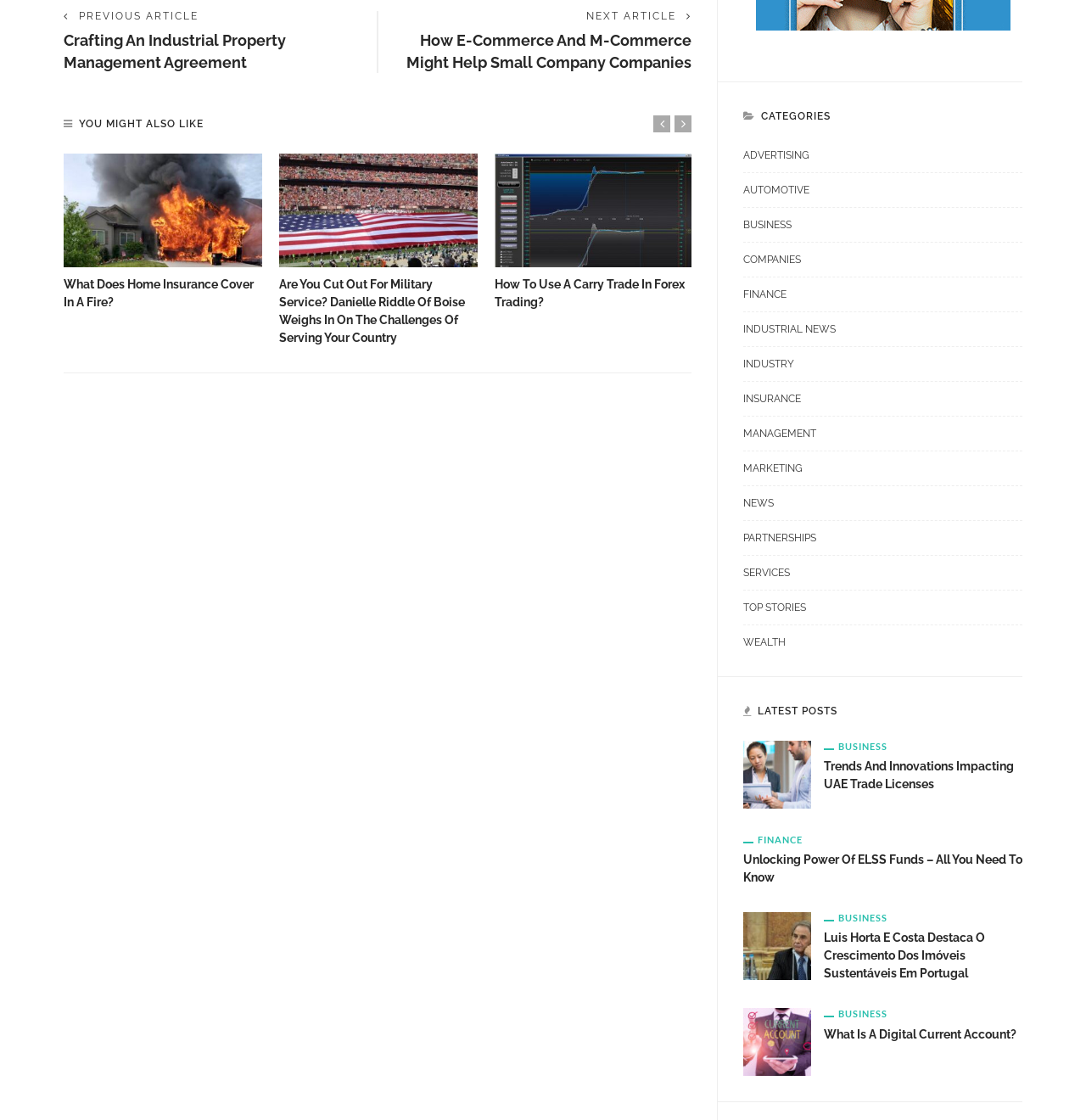Find the bounding box coordinates for the area that must be clicked to perform this action: "Select the 'What Does Home Insurance Cover in a Fire?' option".

[0.059, 0.137, 0.241, 0.278]